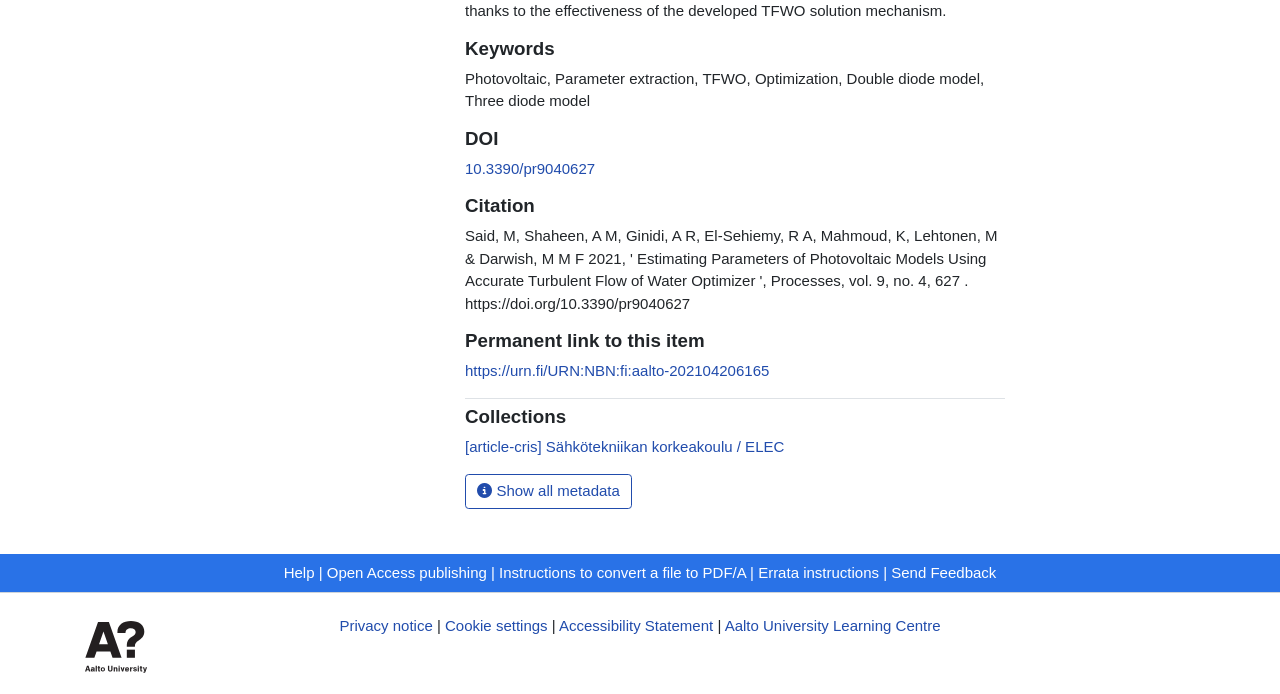What is the name of the university associated with this article?
From the image, respond using a single word or phrase.

Aalto University